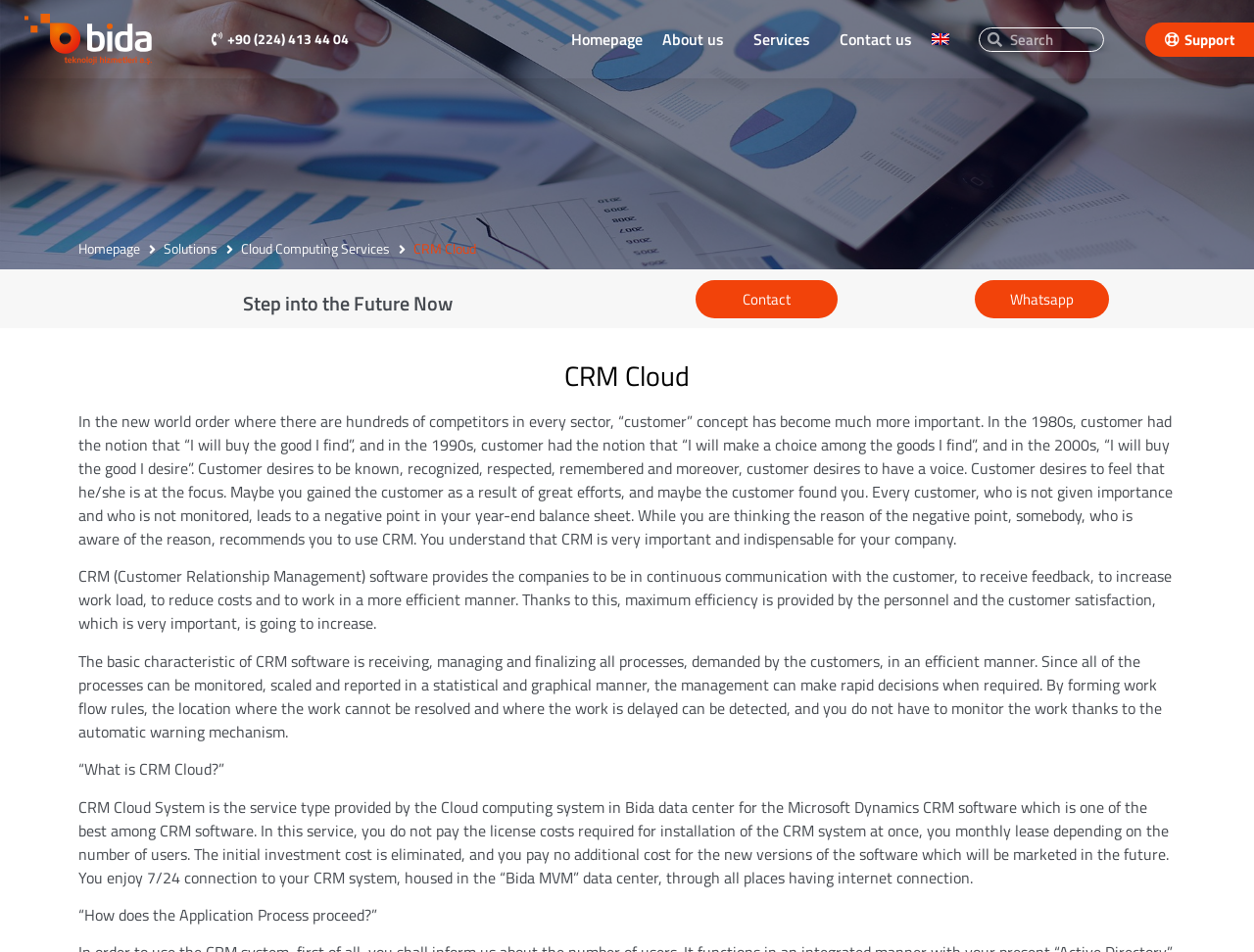Bounding box coordinates are given in the format (top-left x, top-left y, bottom-right x, bottom-right y). All values should be floating point numbers between 0 and 1. Provide the bounding box coordinate for the UI element described as: Contact us

[0.661, 0.019, 0.735, 0.064]